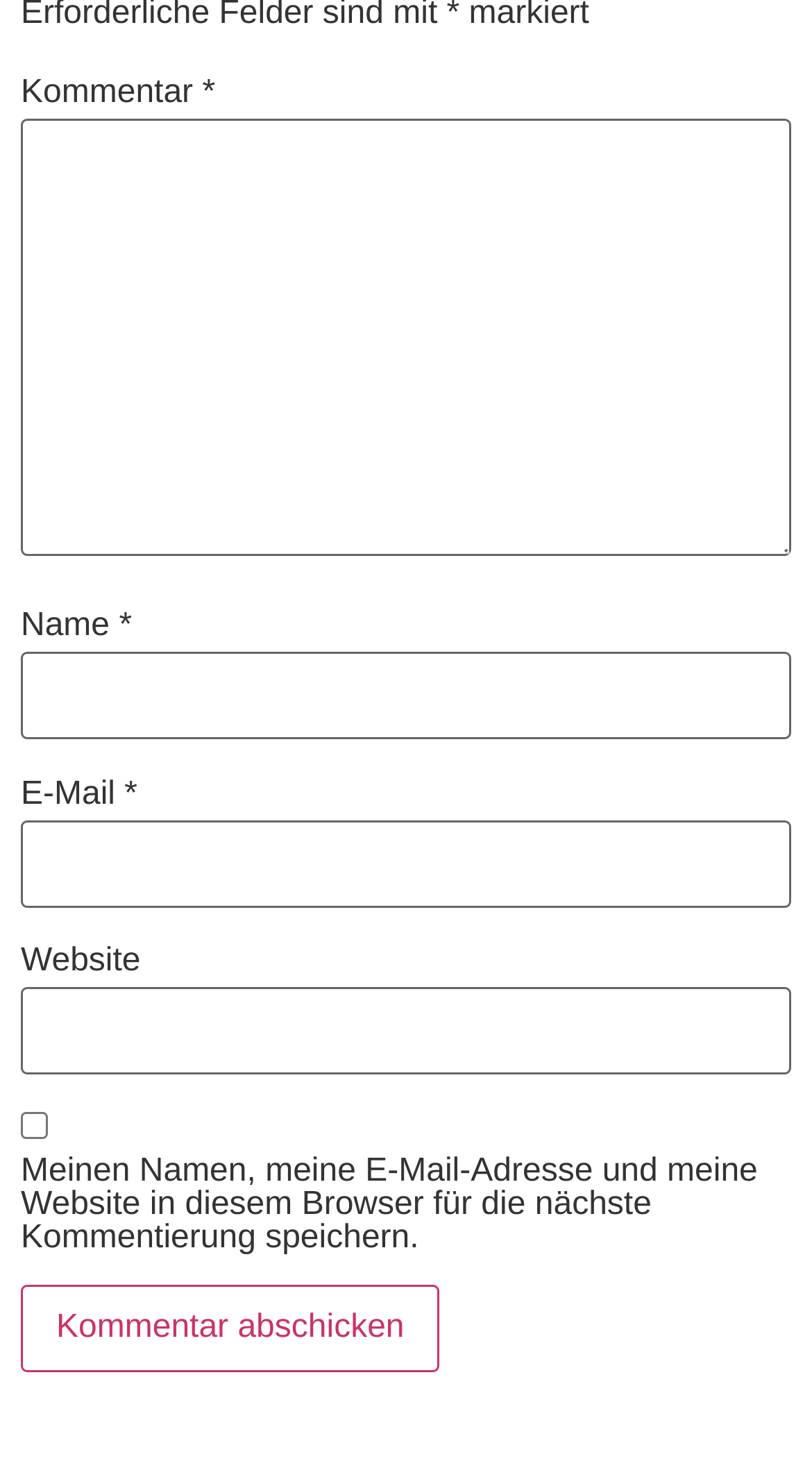Locate the bounding box of the UI element based on this description: "parent_node: E-Mail * aria-describedby="email-notes" name="email"". Provide four float numbers between 0 and 1 as [left, top, right, bottom].

[0.026, 0.559, 0.974, 0.618]